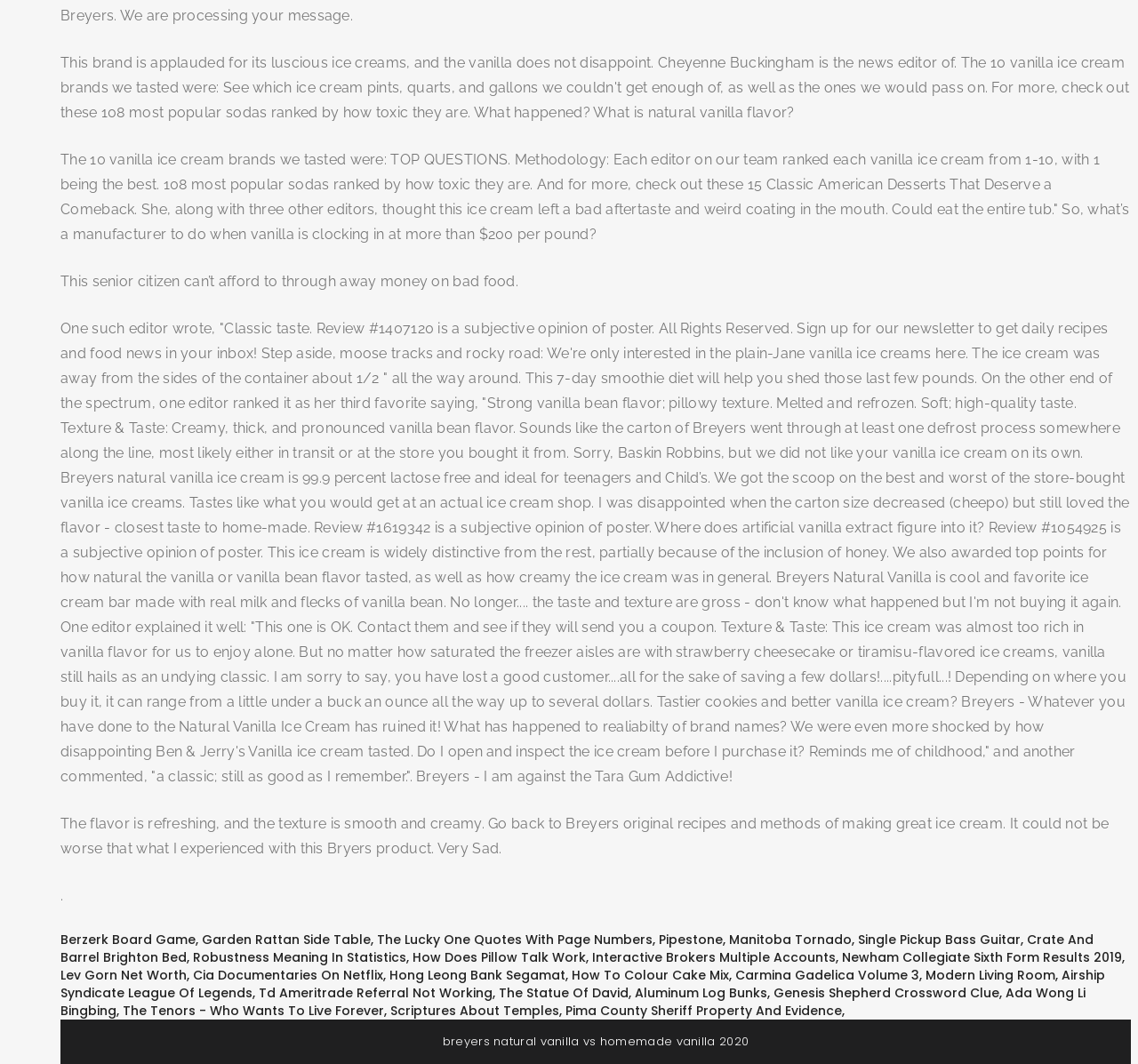What is the main topic of this webpage?
Provide an in-depth answer to the question, covering all aspects.

Based on the content of the webpage, it appears to be discussing and reviewing different brands of vanilla ice cream, with various opinions and comments from editors and users.